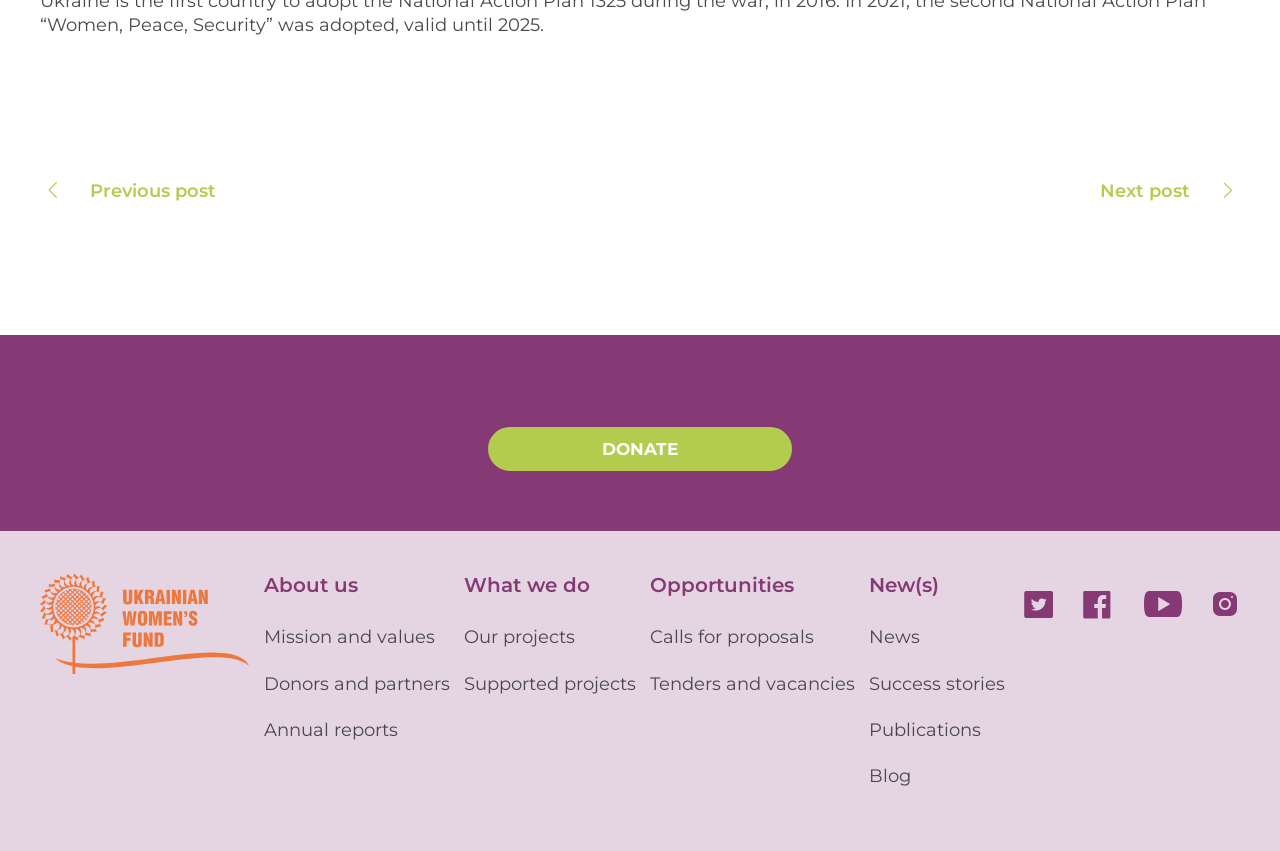Show the bounding box coordinates of the region that should be clicked to follow the instruction: "Donate."

[0.381, 0.502, 0.619, 0.554]